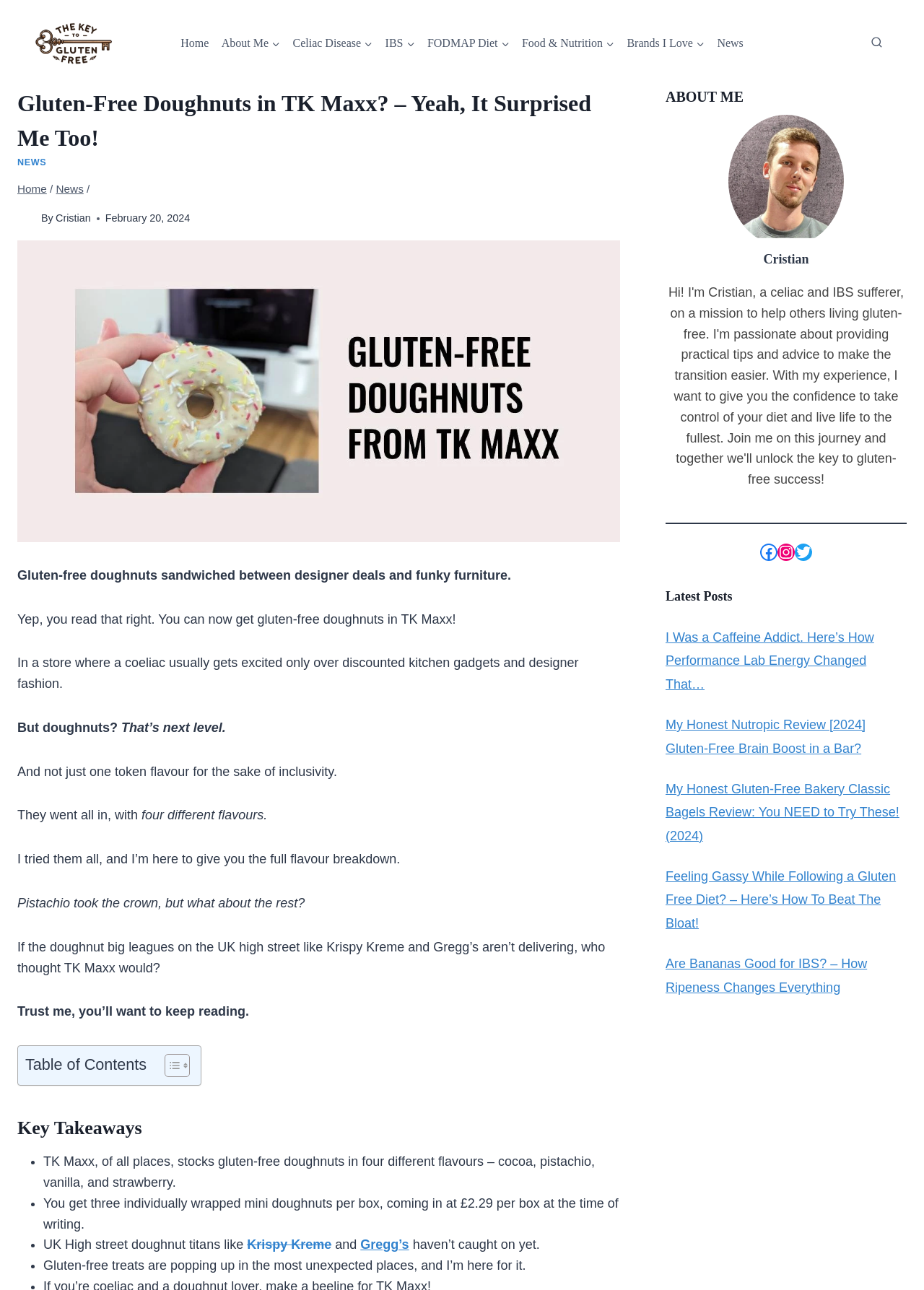Bounding box coordinates are specified in the format (top-left x, top-left y, bottom-right x, bottom-right y). All values are floating point numbers bounded between 0 and 1. Please provide the bounding box coordinate of the region this sentence describes: Krispy Kreme

[0.267, 0.959, 0.359, 0.971]